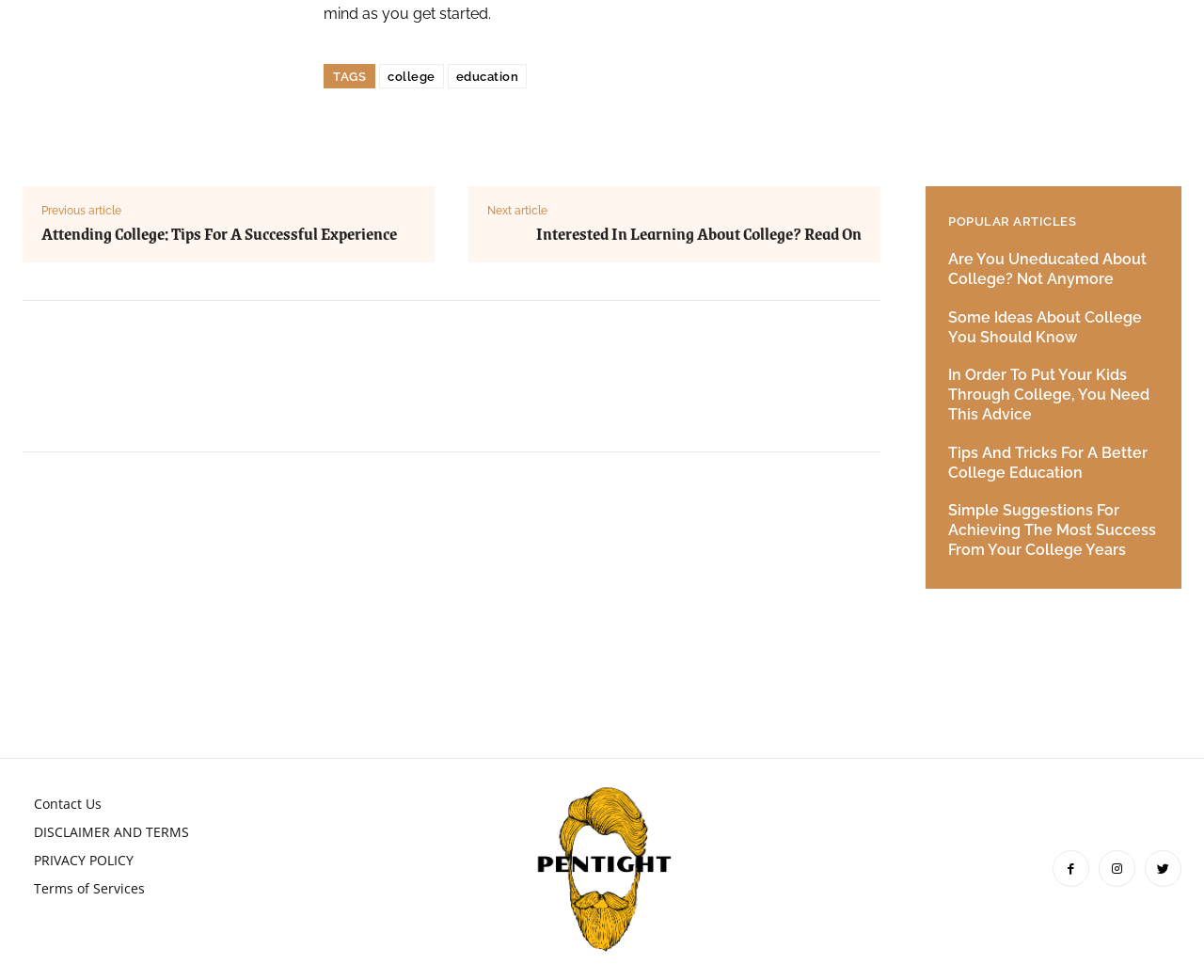Identify the bounding box coordinates of the clickable section necessary to follow the following instruction: "Read the article 'Attending College: Tips For A Successful Experience'". The coordinates should be presented as four float numbers from 0 to 1, i.e., [left, top, right, bottom].

[0.034, 0.223, 0.33, 0.252]